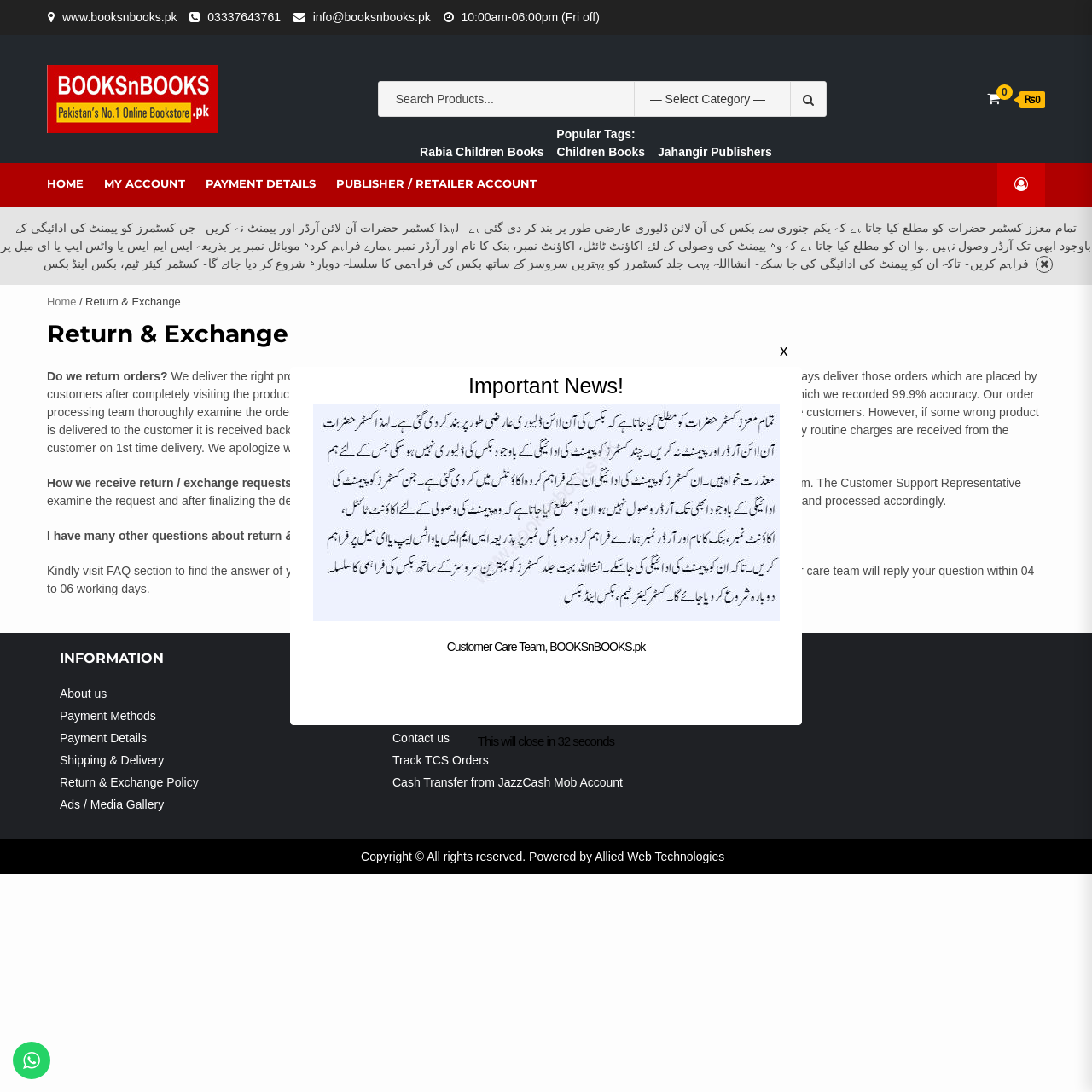Identify the bounding box coordinates of the specific part of the webpage to click to complete this instruction: "Contact customer support".

[0.359, 0.669, 0.412, 0.682]